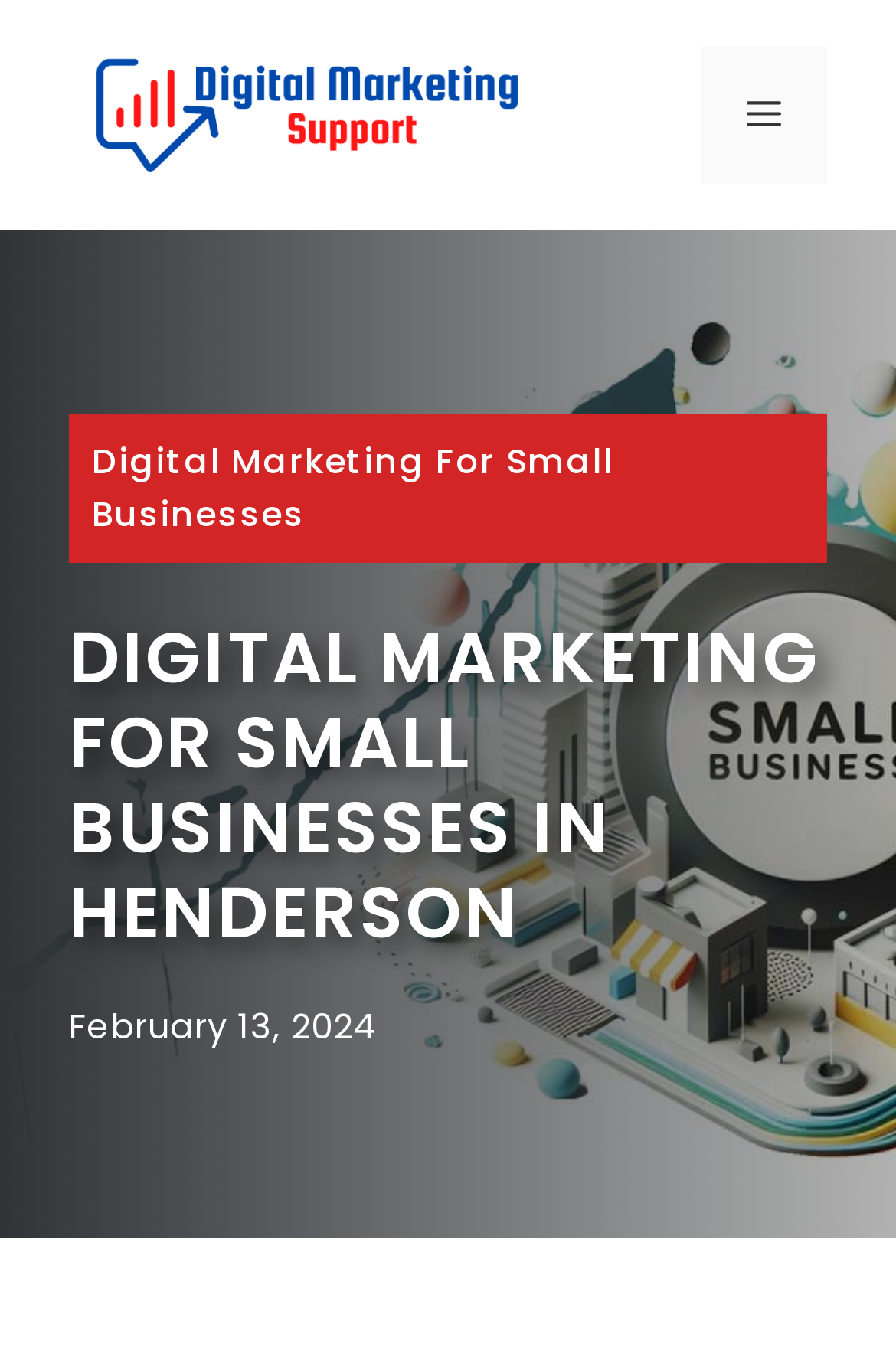Reply to the question with a single word or phrase:
What is the main topic of the webpage?

Digital marketing for small businesses